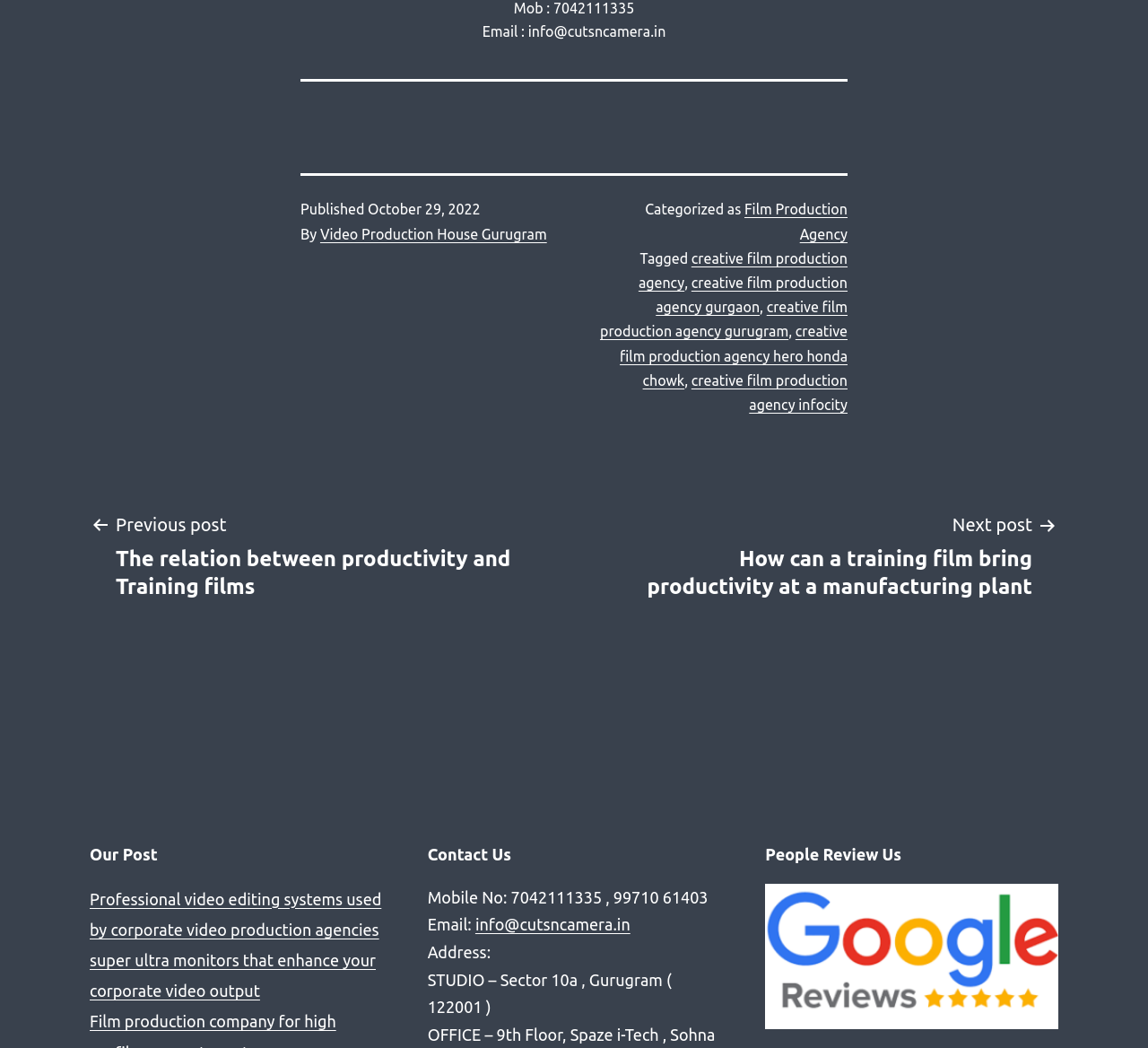Specify the bounding box coordinates of the element's region that should be clicked to achieve the following instruction: "Click the link to the previous post". The bounding box coordinates consist of four float numbers between 0 and 1, in the format [left, top, right, bottom].

[0.078, 0.486, 0.492, 0.573]